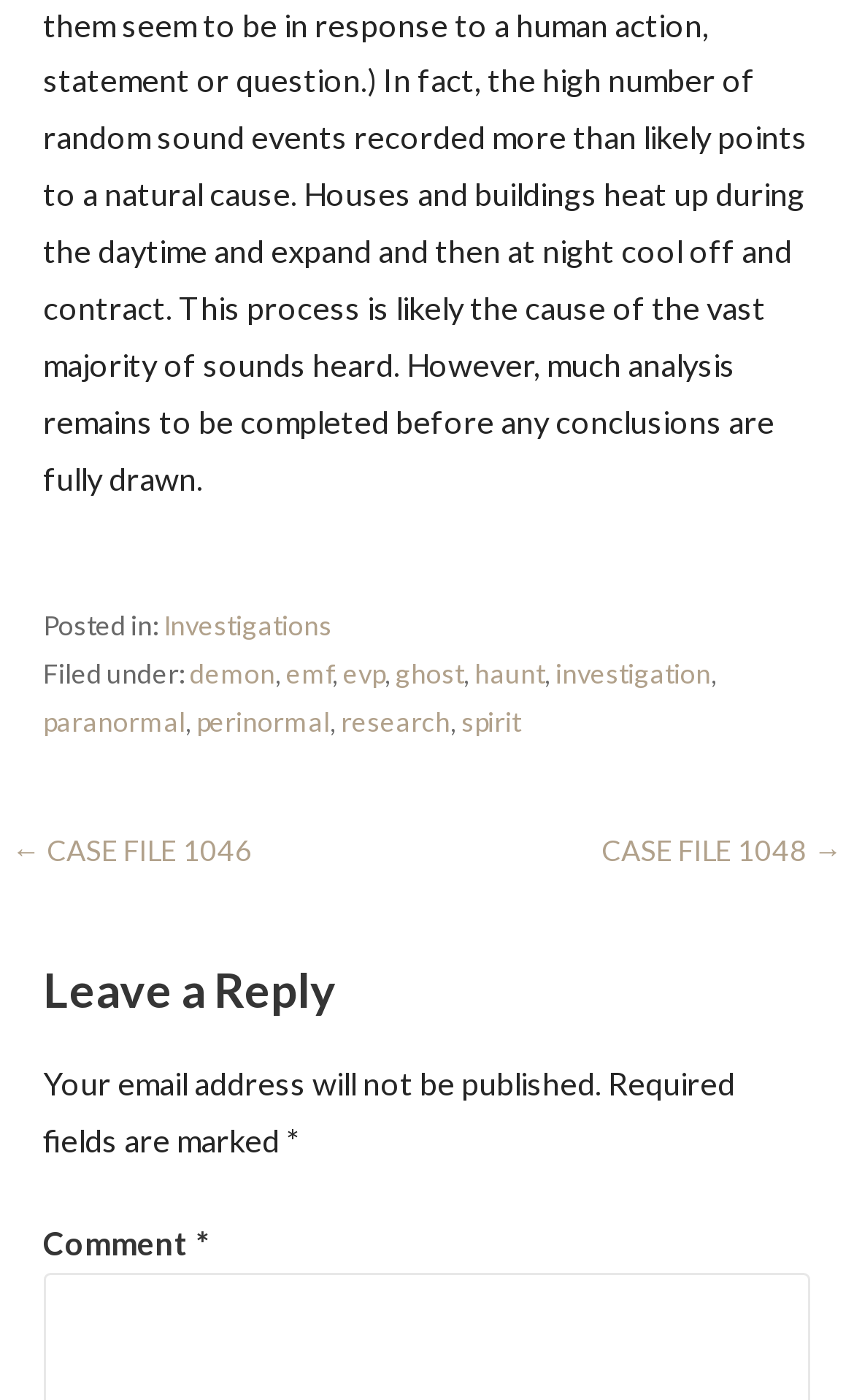What is the label for required fields?
Look at the image and answer the question using a single word or phrase.

*